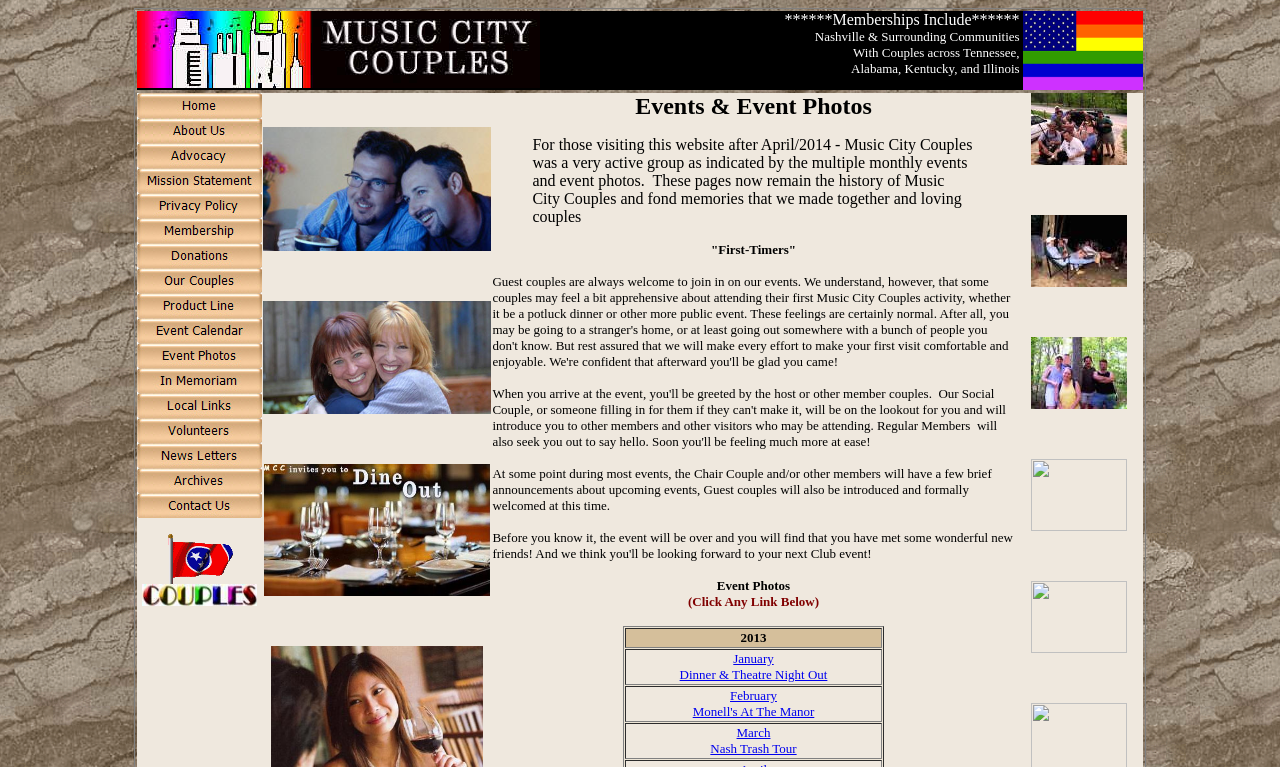What is the text in the blockquote element?
We need a detailed and exhaustive answer to the question. Please elaborate.

The blockquote element with ID 194 contains a text describing the history of Music City Couples, indicating that the website was active in the past and now remains as a memory for the community.